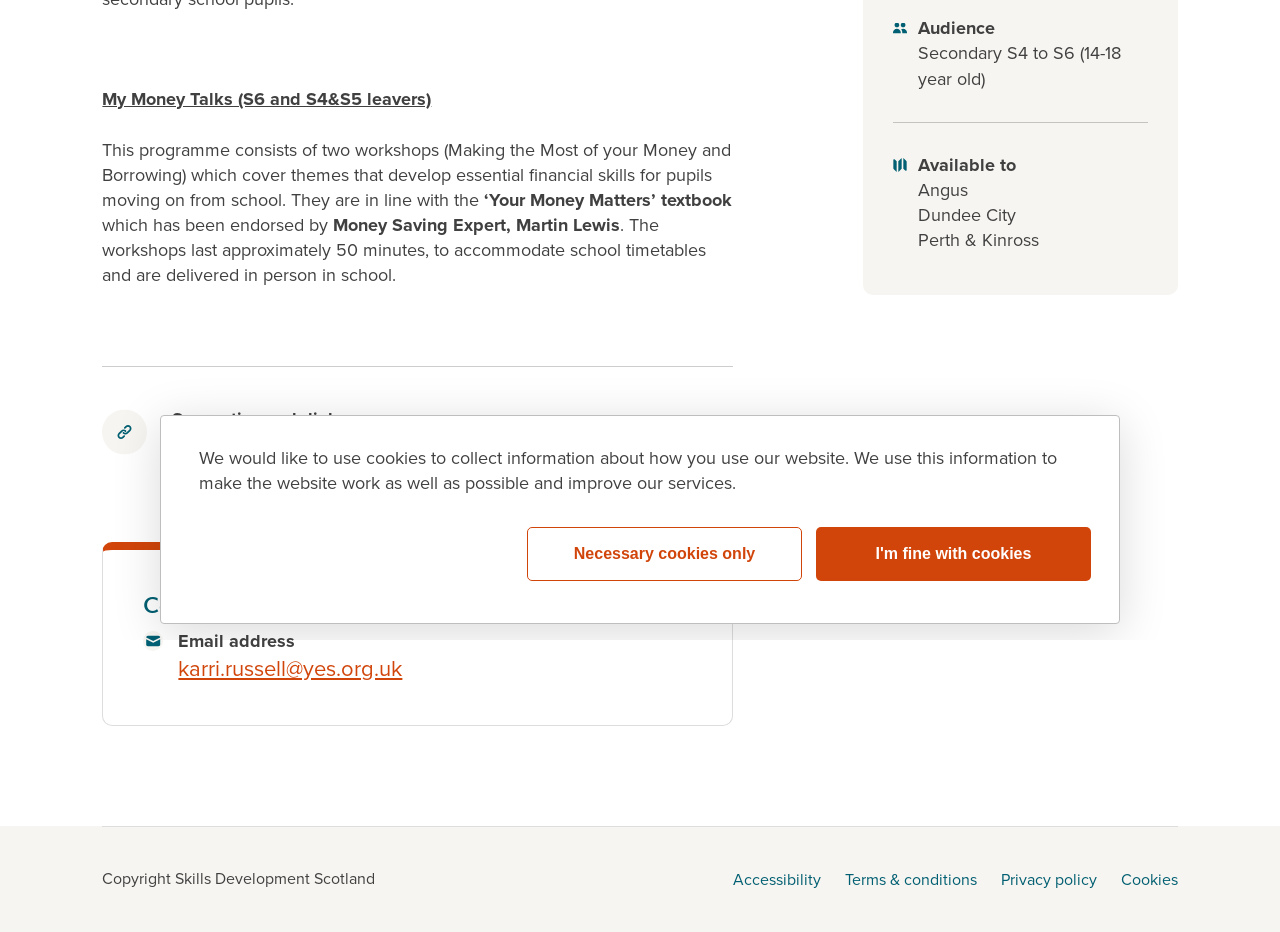Given the element description "Cookies" in the screenshot, predict the bounding box coordinates of that UI element.

[0.875, 0.931, 0.92, 0.956]